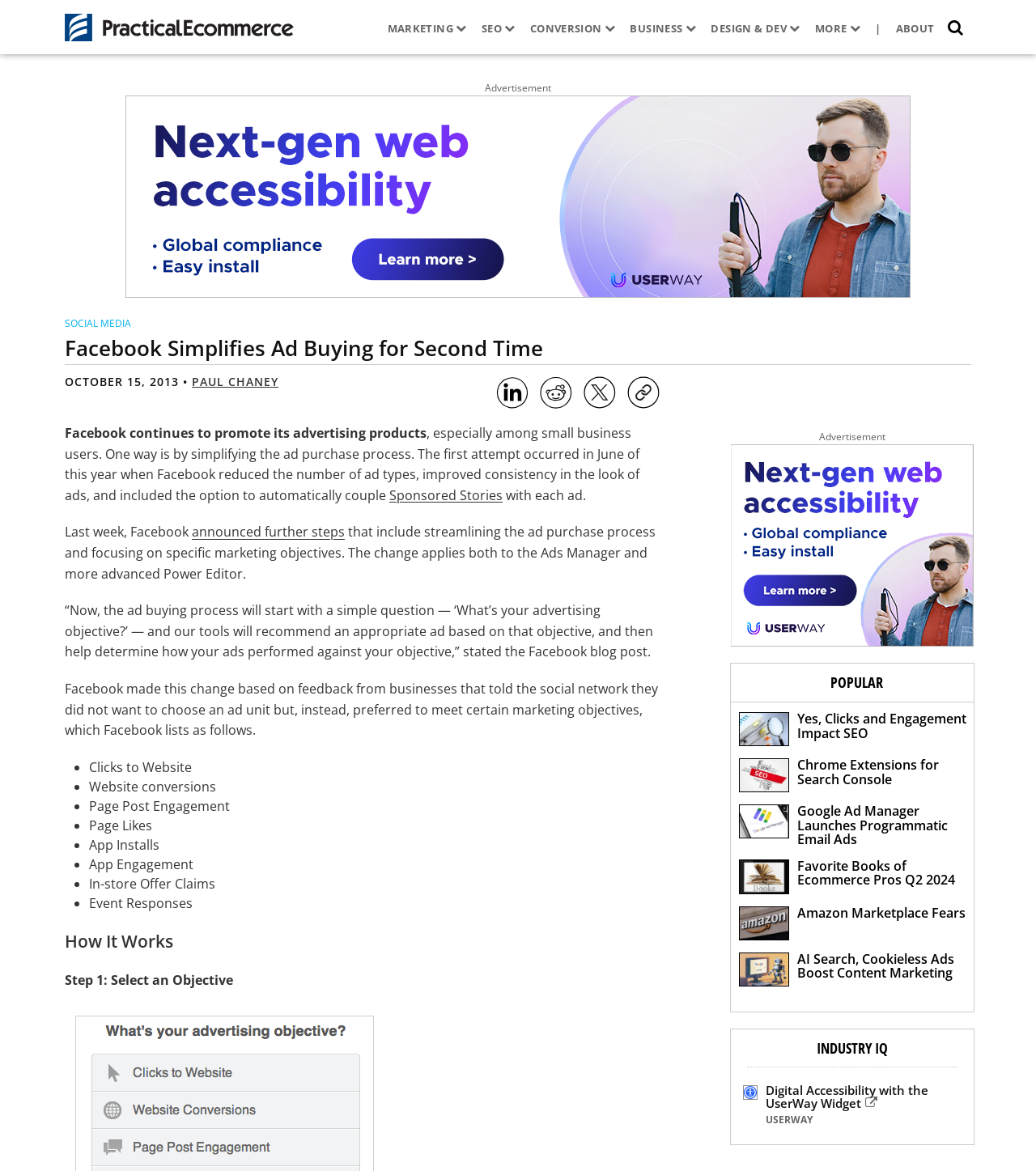Please answer the following query using a single word or phrase: 
What is the purpose of Facebook's ad buying process change?

To meet marketing objectives